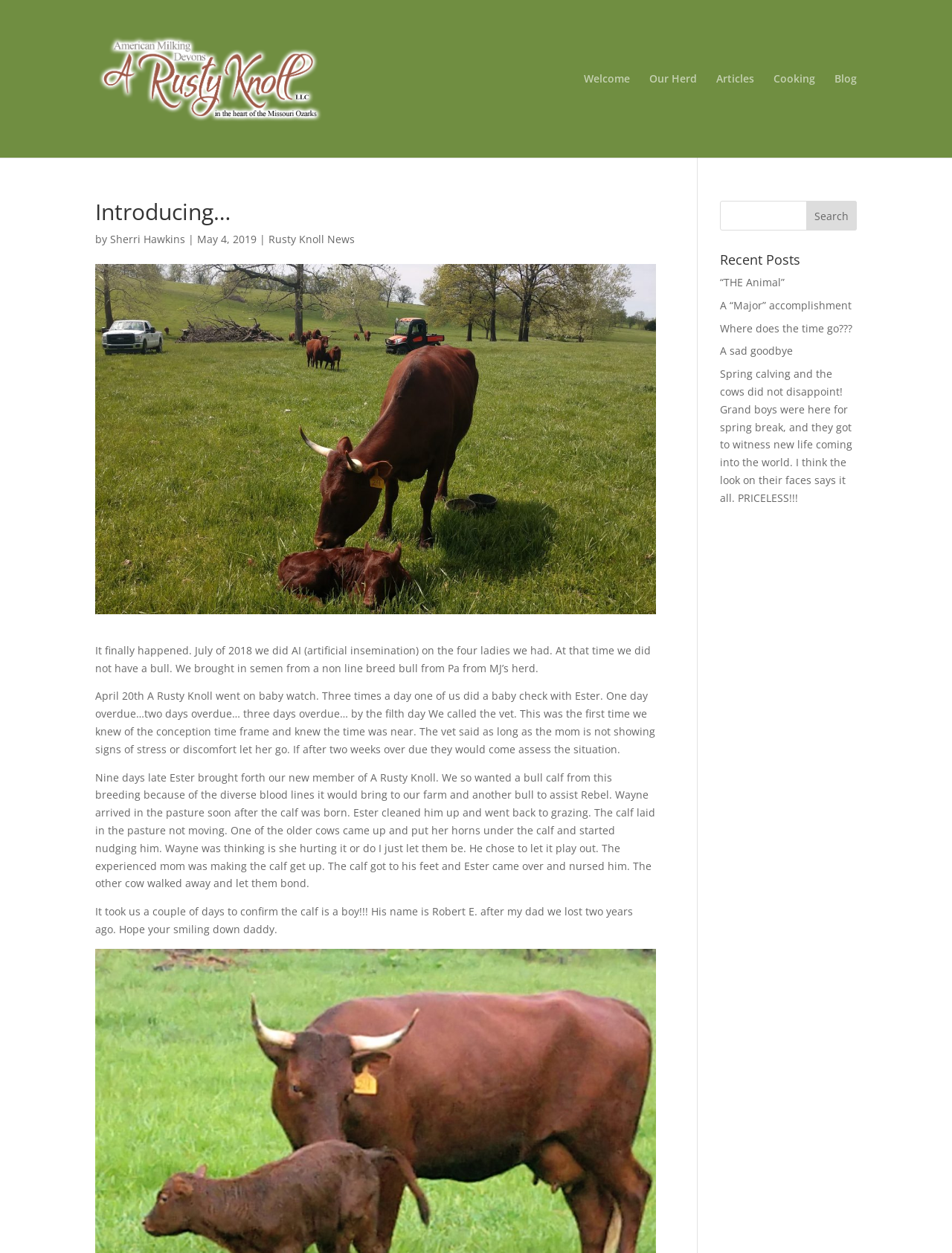Use a single word or phrase to answer the question: 
Who wrote the blog post?

Sherri Hawkins